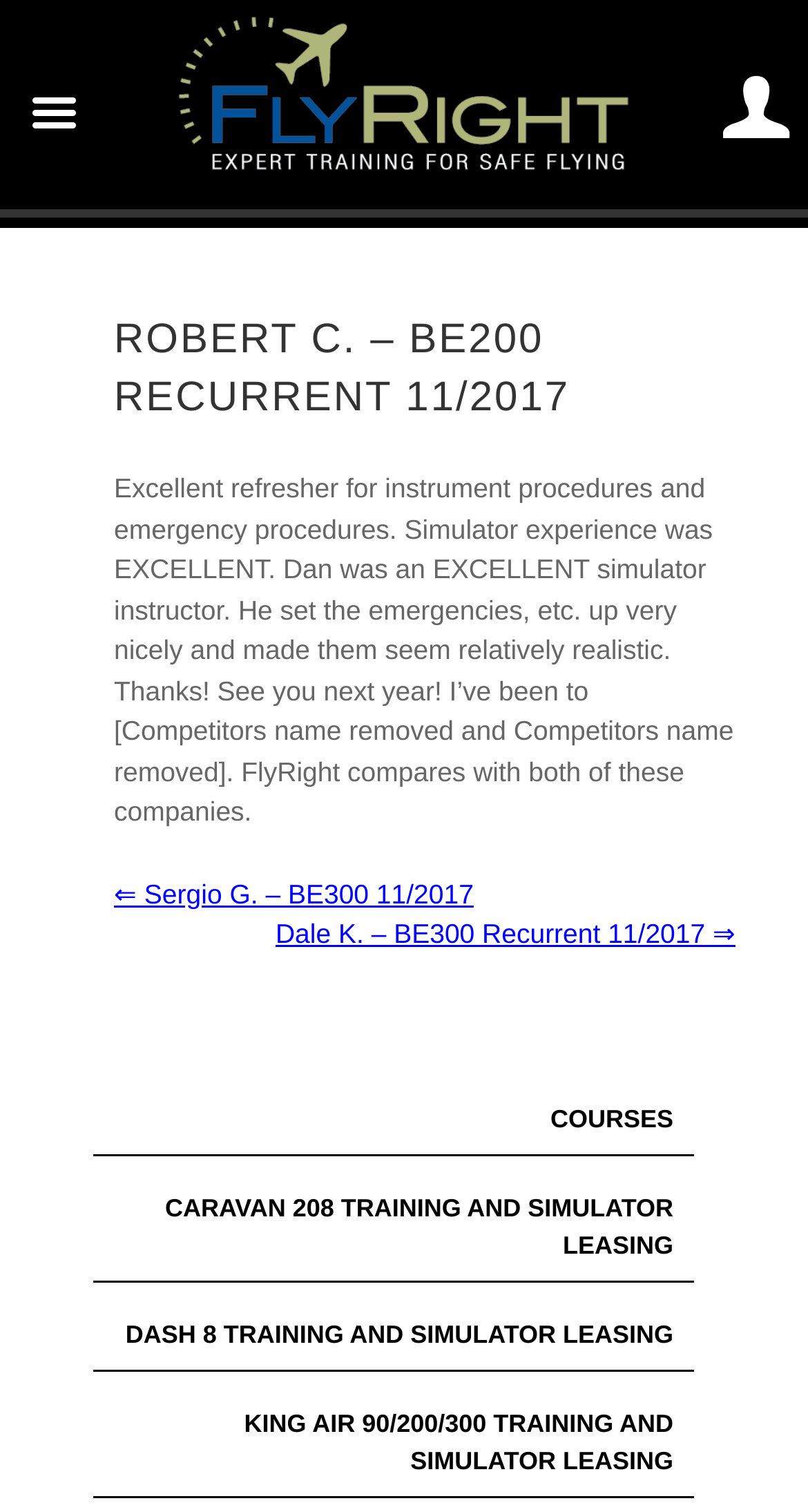Identify the bounding box of the HTML element described as: "ptohqku".

None